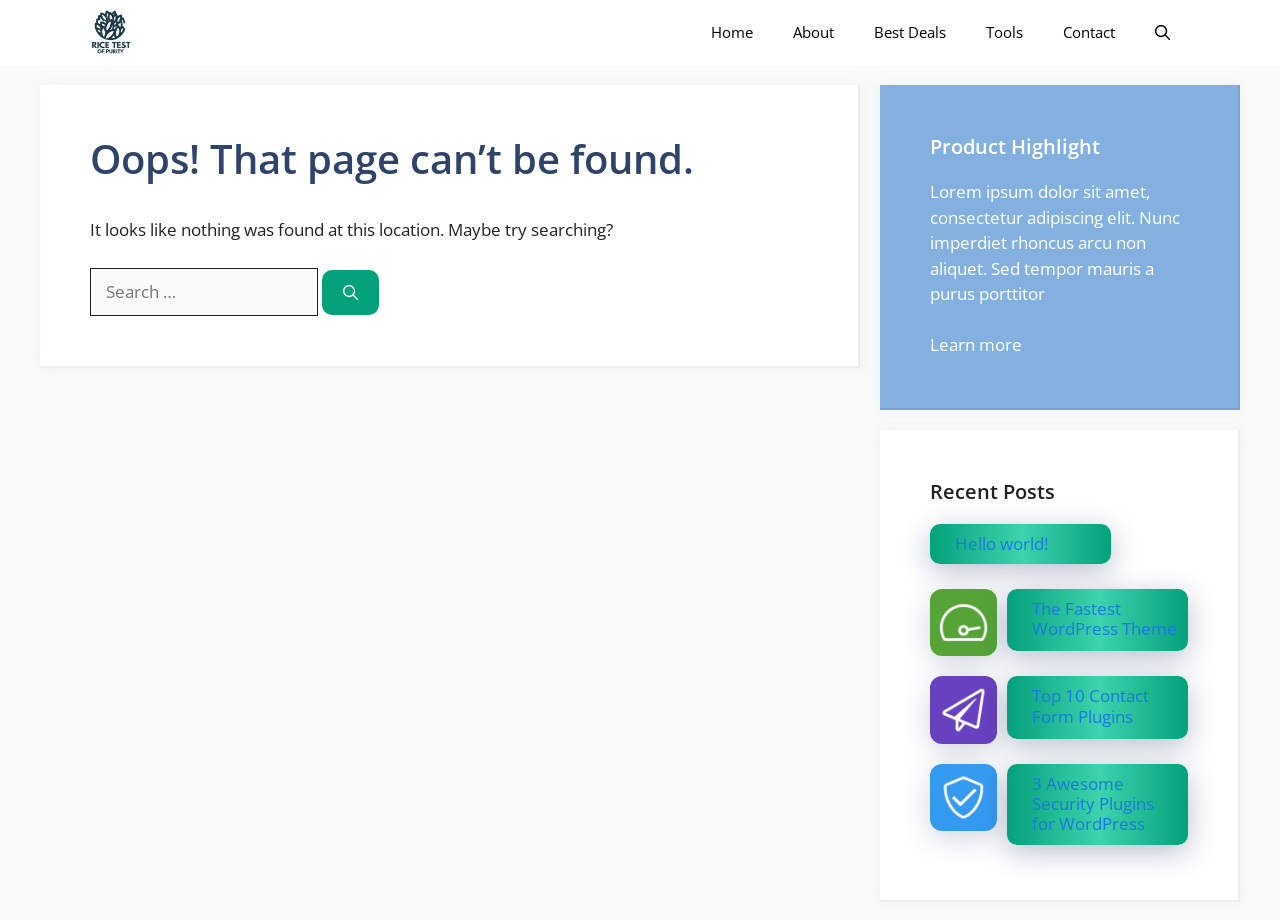Provide a thorough description of this webpage.

The webpage is a "Page not found" error page with a title "Best Rice Purity Test". At the top, there is a navigation bar with several links, including "Best Rice Purity Test", "Home", "About", "Best Deals", "Tools", and "Contact", as well as a search button. 

Below the navigation bar, there is a main section with a header that reads "Oops! That page can’t be found." followed by a paragraph of text explaining that nothing was found at the current location and suggesting to try searching. 

There is a search box with a label "Search for:" and a "Search" button next to it. 

On the right side of the page, there is a section with a heading "Product Highlight" followed by a block of text and a "Learn more" link. 

Below this section, there are three sections with headings "Recent Posts", each containing a heading, a link, and an image. The headings are "Hello world!", "The Fastest WordPress Theme", and "Top 10 Contact Form Plugins", and "3 Awesome Security Plugins for WordPress".